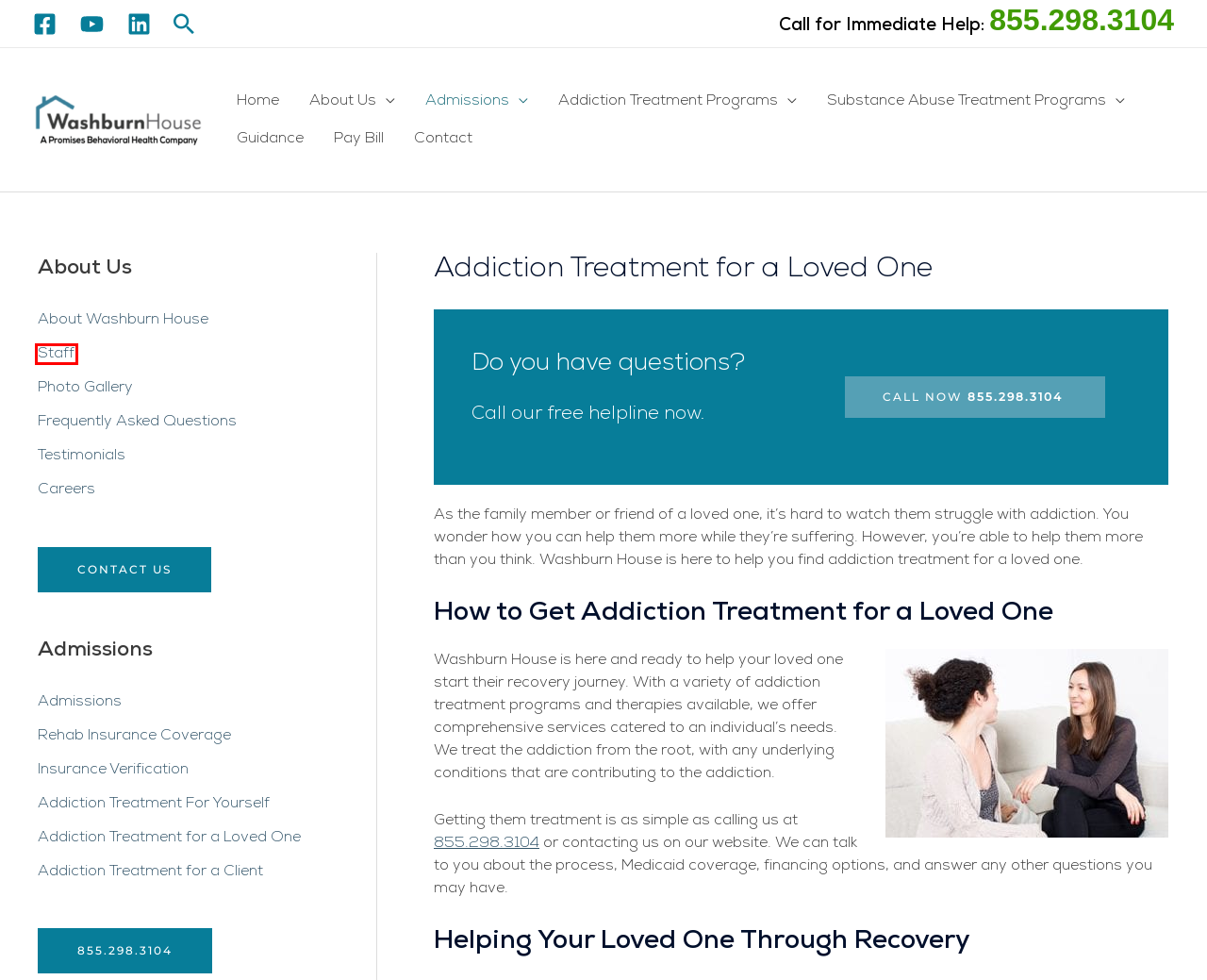You are given a screenshot of a webpage with a red rectangle bounding box. Choose the best webpage description that matches the new webpage after clicking the element in the bounding box. Here are the candidates:
A. Recruitment
B. Addiction Treatment Staff | Washburn House
C. Washburn House FAQs | Washburn House
D. Addiction Treatment for a Client | Washburn House
E. Rehab Insurance Verification | Washburn House
F. Account Information: One Time Payment: Promises Behavioral Health
G. Addiction Blog | Addiction Treatment Programs | Inpatient Rehab Center
H. Addiction Treatment Programs | Washburn House

B